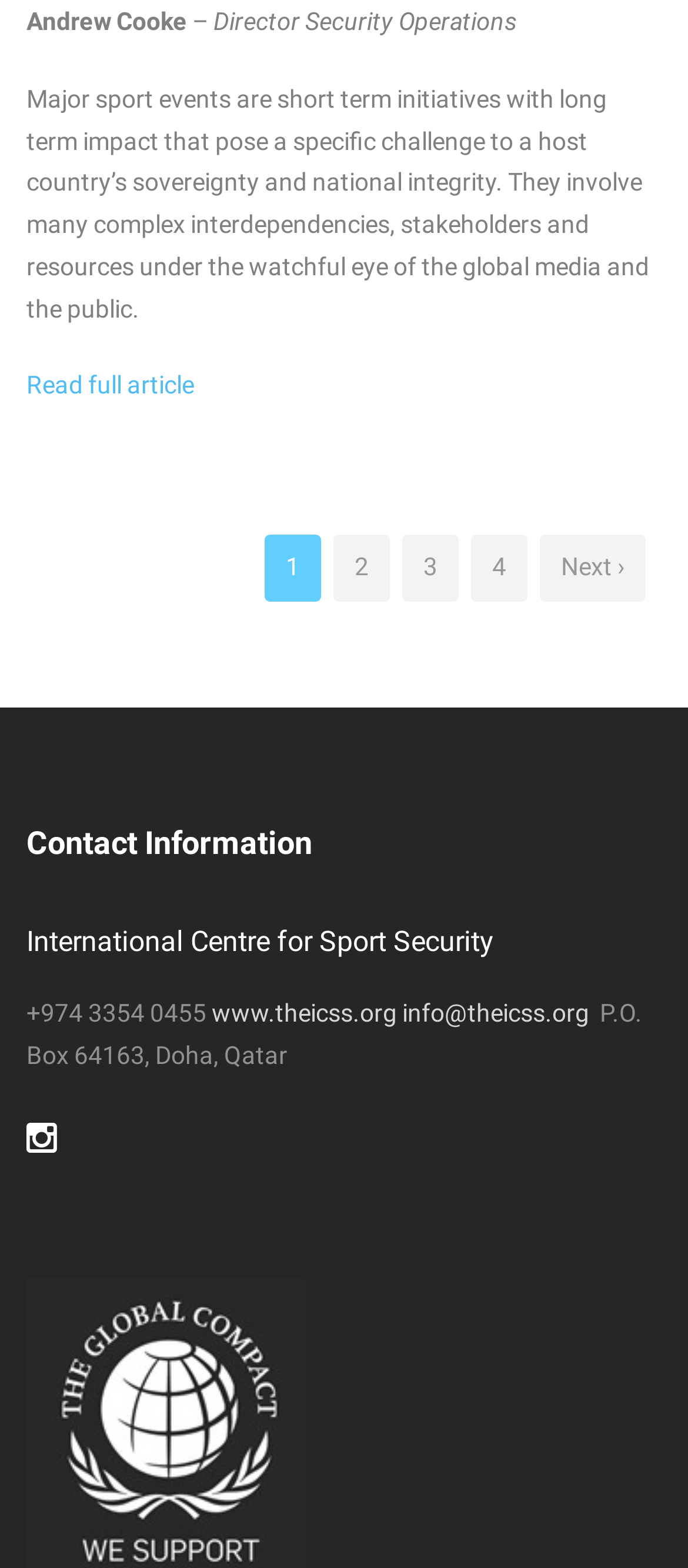Identify the bounding box coordinates of the clickable region necessary to fulfill the following instruction: "Read the full article". The bounding box coordinates should be four float numbers between 0 and 1, i.e., [left, top, right, bottom].

[0.038, 0.237, 0.282, 0.255]